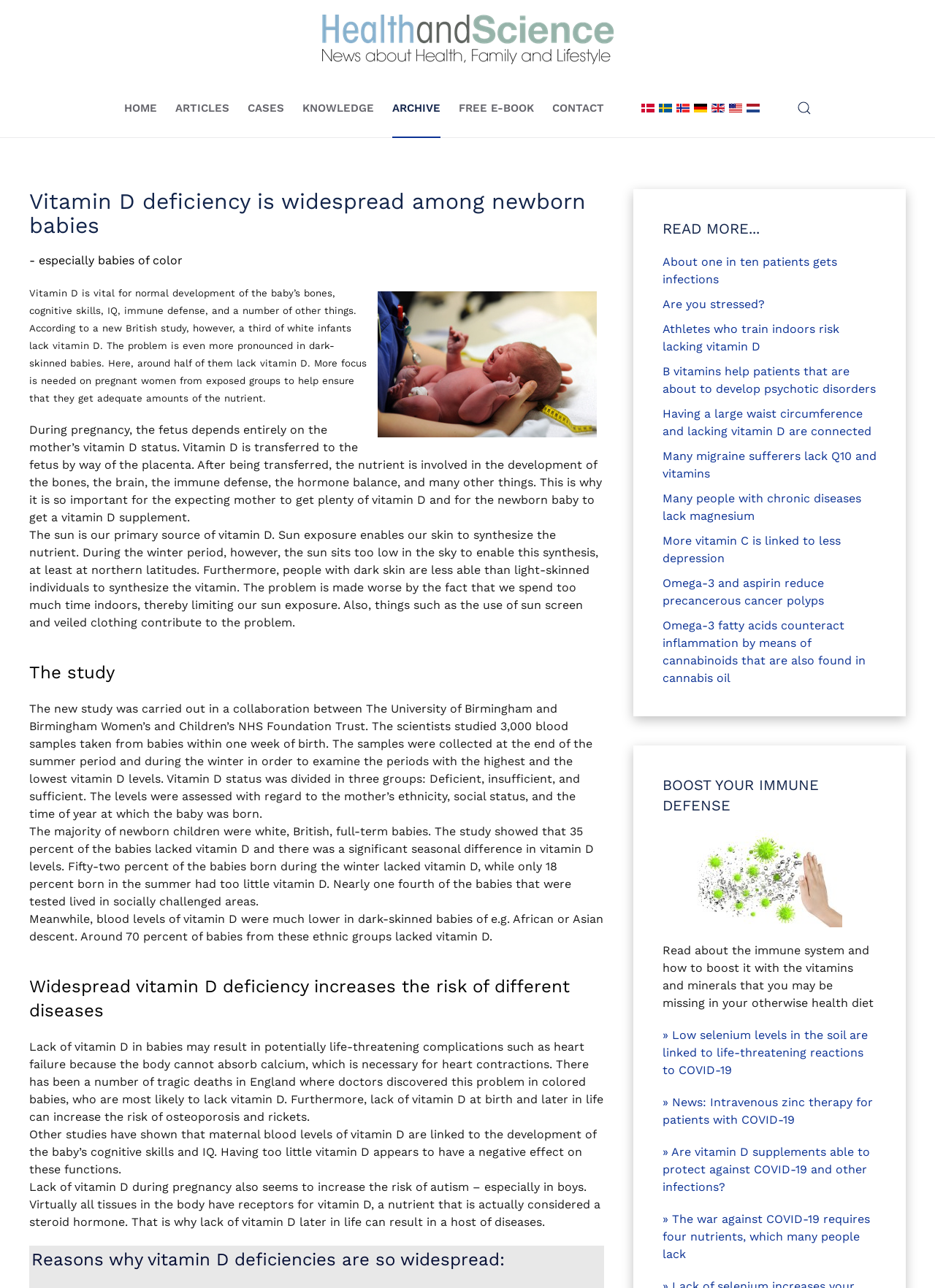Please find and give the text of the main heading on the webpage.

Vitamin D deficiency is widespread among newborn babies